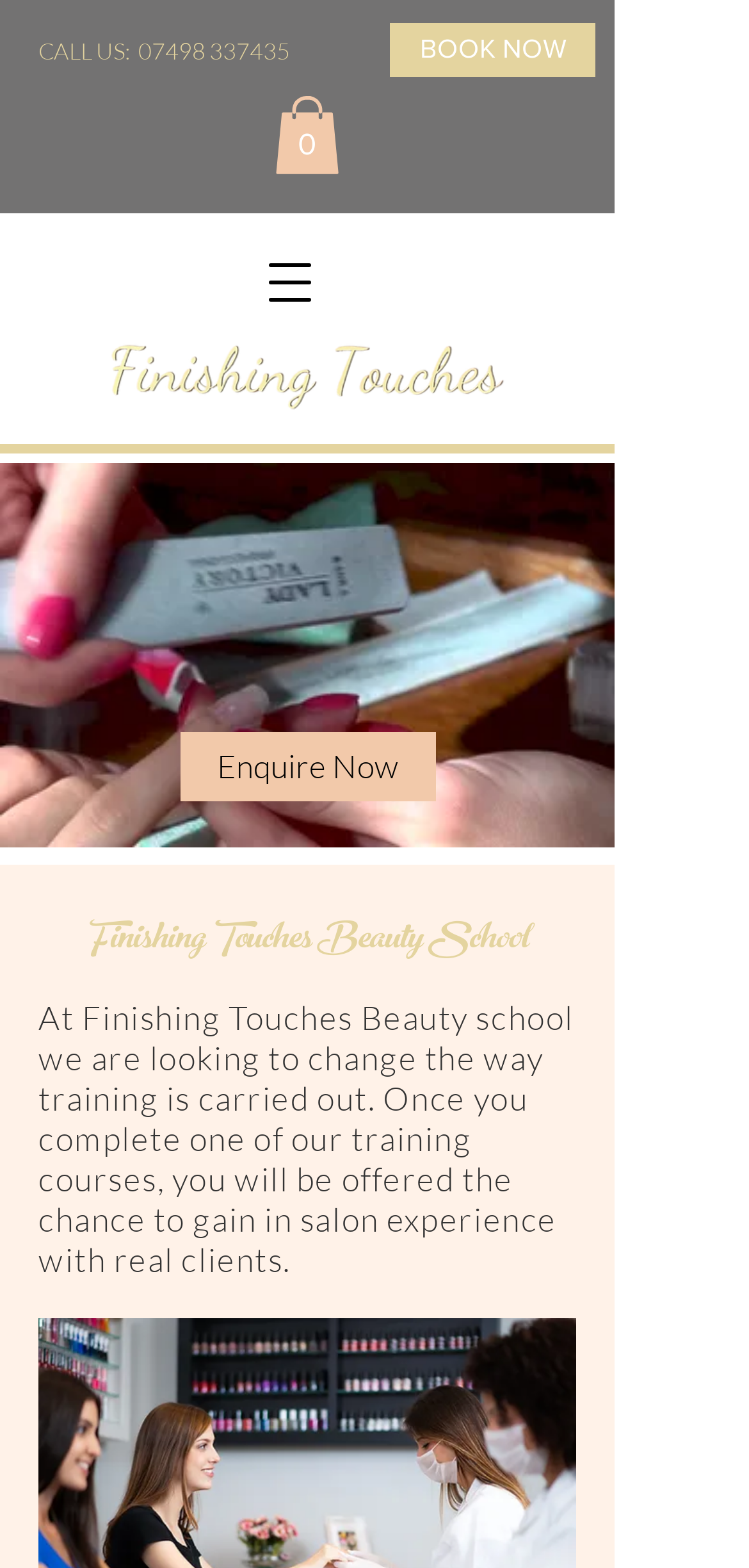Respond concisely with one word or phrase to the following query:
What is the phone number to call?

07498 337435